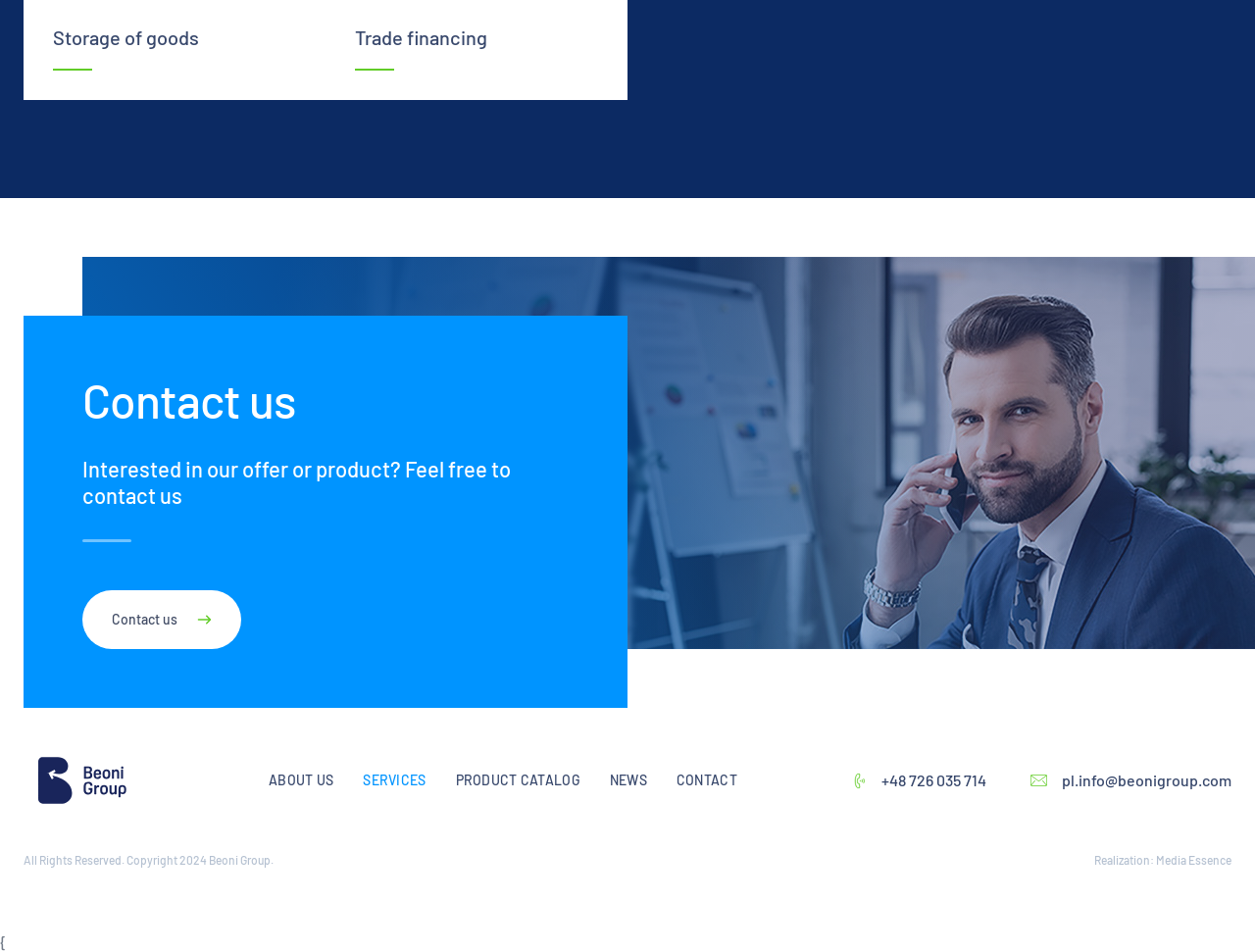Pinpoint the bounding box coordinates of the area that should be clicked to complete the following instruction: "Open ABOUT US menu". The coordinates must be given as four float numbers between 0 and 1, i.e., [left, top, right, bottom].

[0.202, 0.799, 0.278, 0.84]